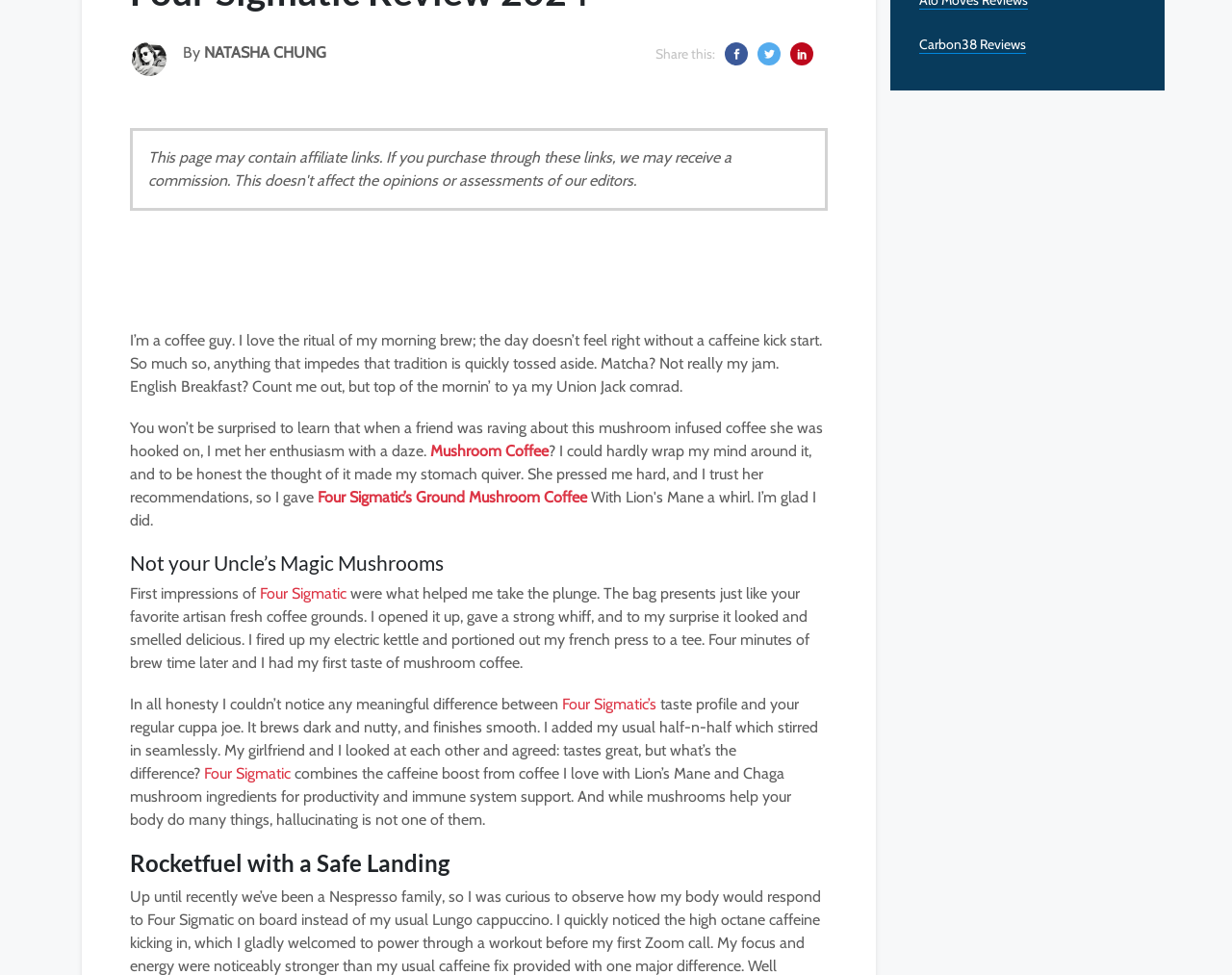Locate the bounding box for the described UI element: "Mushroom Coffee". Ensure the coordinates are four float numbers between 0 and 1, formatted as [left, top, right, bottom].

[0.349, 0.453, 0.445, 0.472]